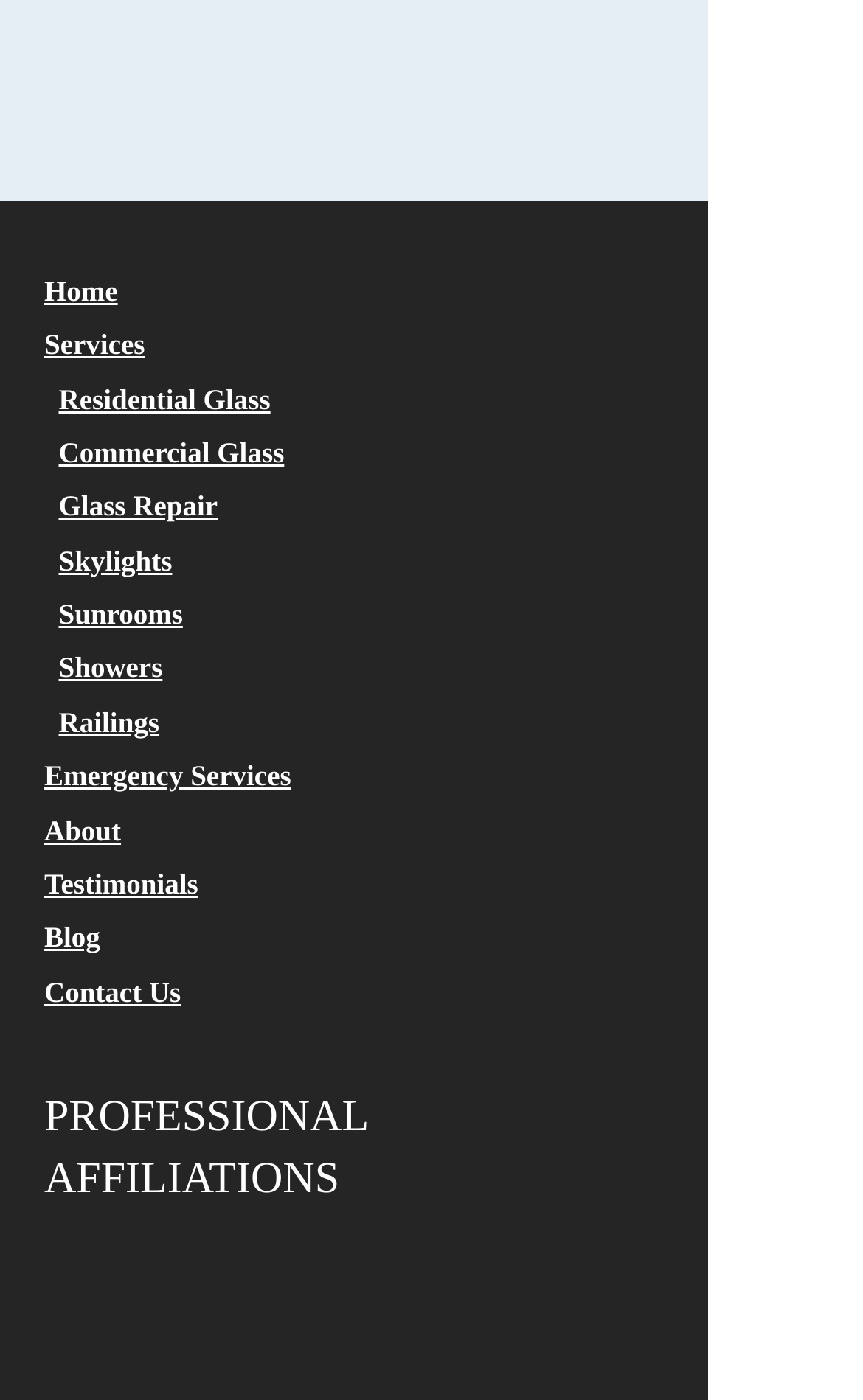Use a single word or phrase to answer the question:
What is the category of the 'Skylights' service?

Glass